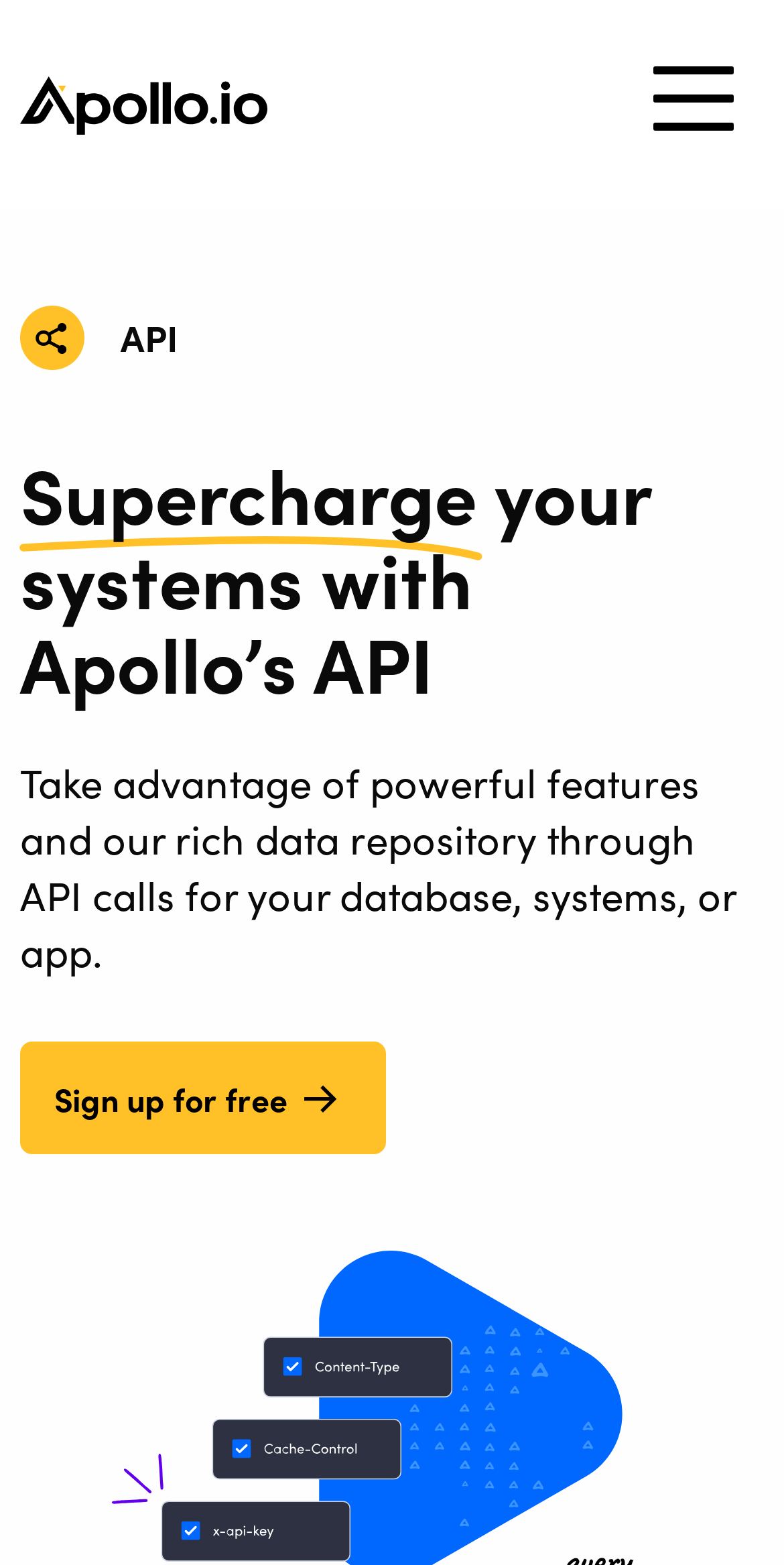How many headings are on the webpage?
Can you give a detailed and elaborate answer to the question?

There are two heading elements on the webpage. The first heading element is ' API' with a bounding box of [0.026, 0.195, 0.974, 0.236], and the second heading element is 'Supercharge your systems with Apollo’s API' with a bounding box of [0.026, 0.287, 0.956, 0.449].